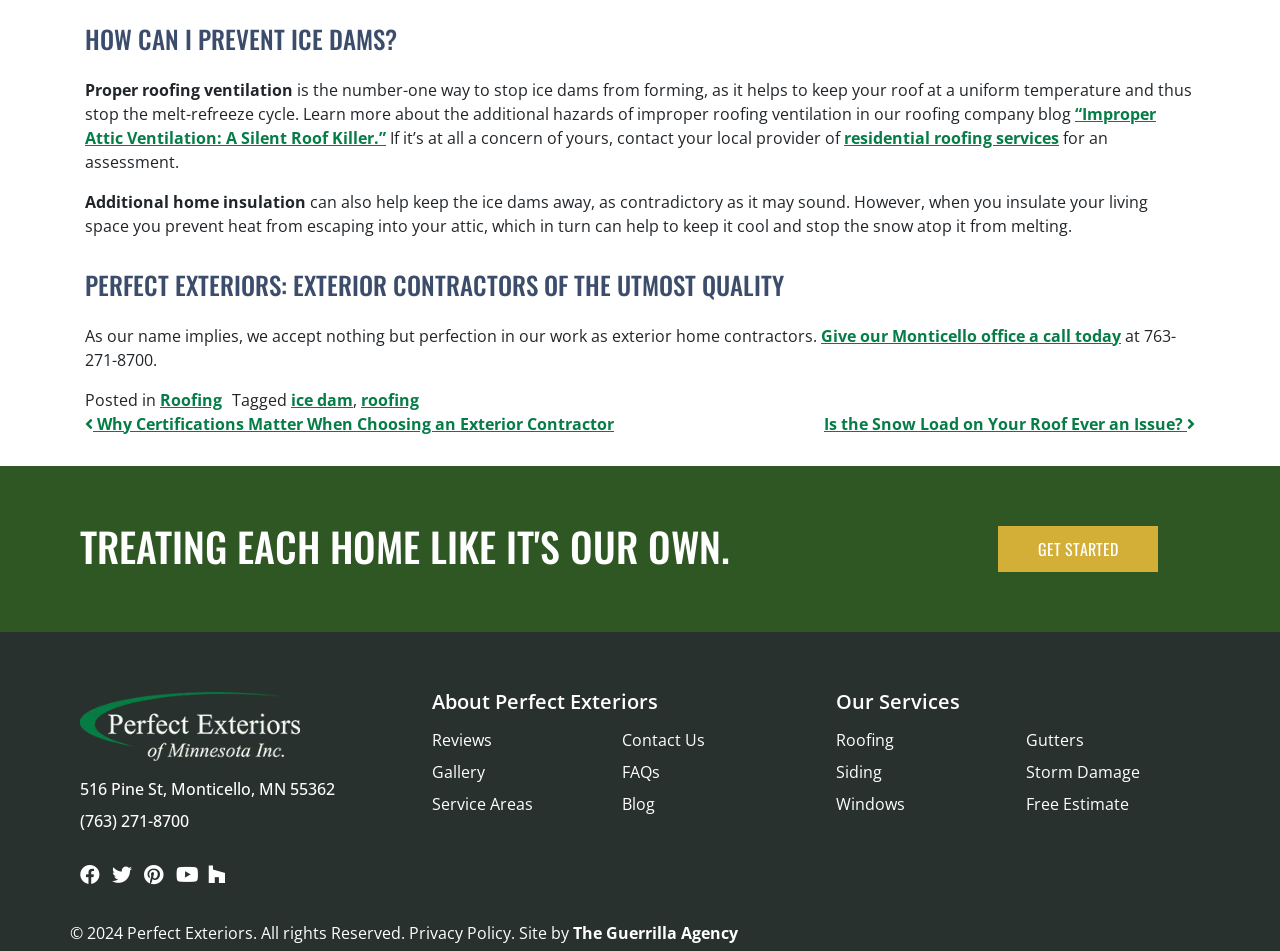Determine the bounding box coordinates of the region to click in order to accomplish the following instruction: "View reviews". Provide the coordinates as four float numbers between 0 and 1, specifically [left, top, right, bottom].

[0.338, 0.766, 0.385, 0.789]